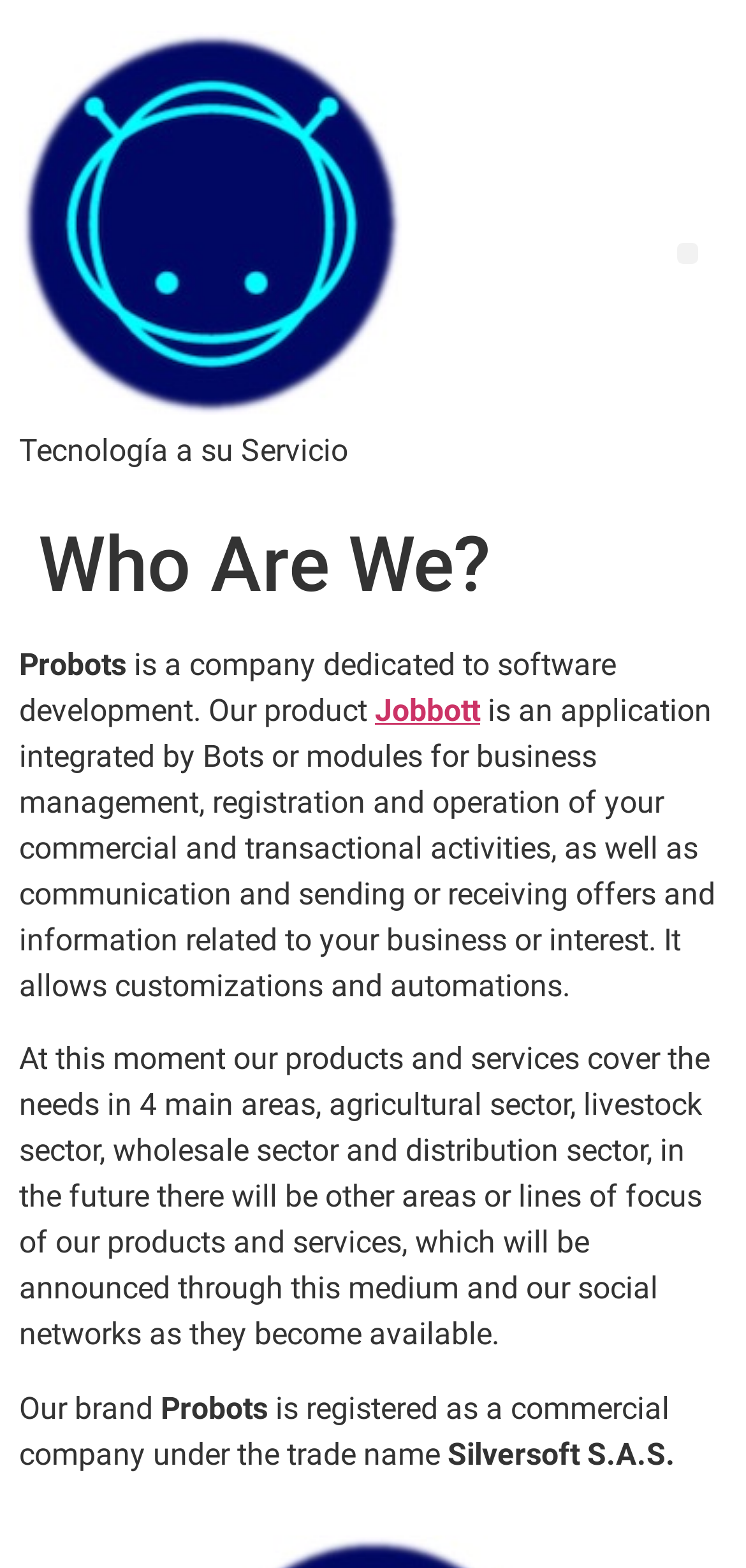Provide a brief response in the form of a single word or phrase:
How many main areas do the products and services cover?

4